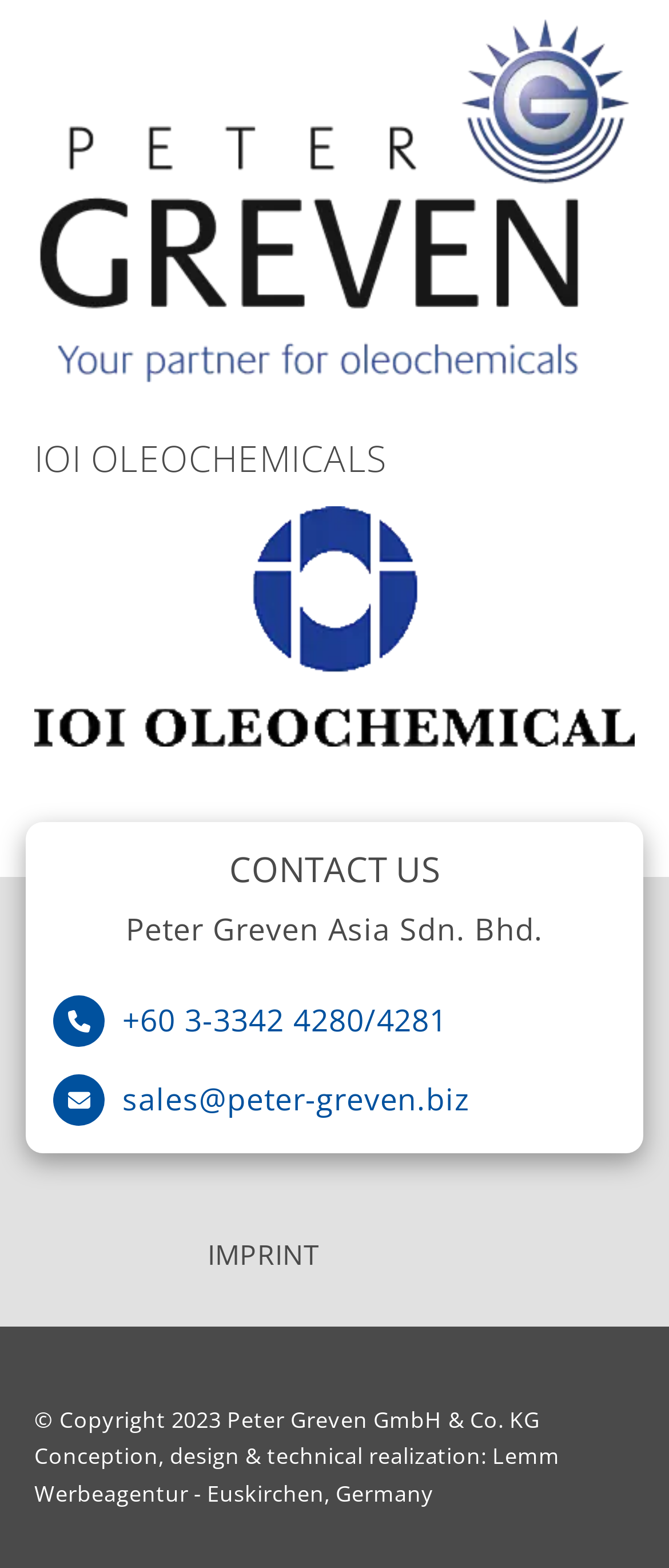Using the details in the image, give a detailed response to the question below:
What is the phone number?

I found the phone number by looking at the link element with the content '+60 3-3342 4280/4281' which is located at [0.183, 0.637, 0.669, 0.664]. This suggests that the phone number is +60 3-3342 4280/4281.